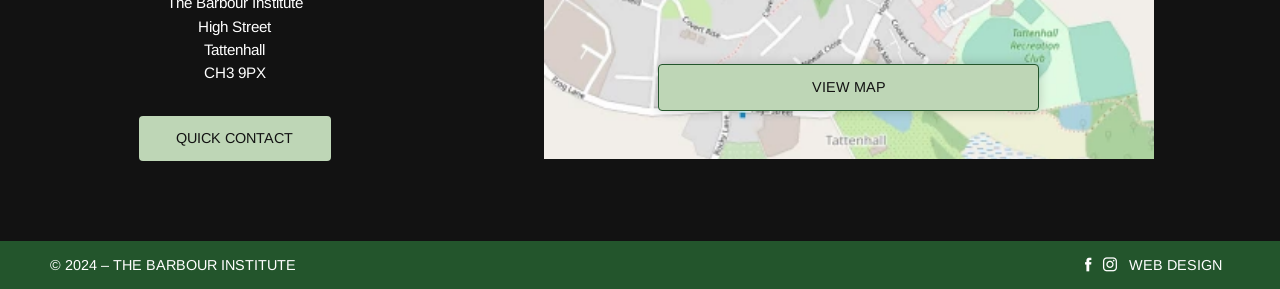What is the street name?
Please provide a comprehensive answer based on the contents of the image.

The static text 'High Street' is located at the top of the webpage, indicating that it is the street name.